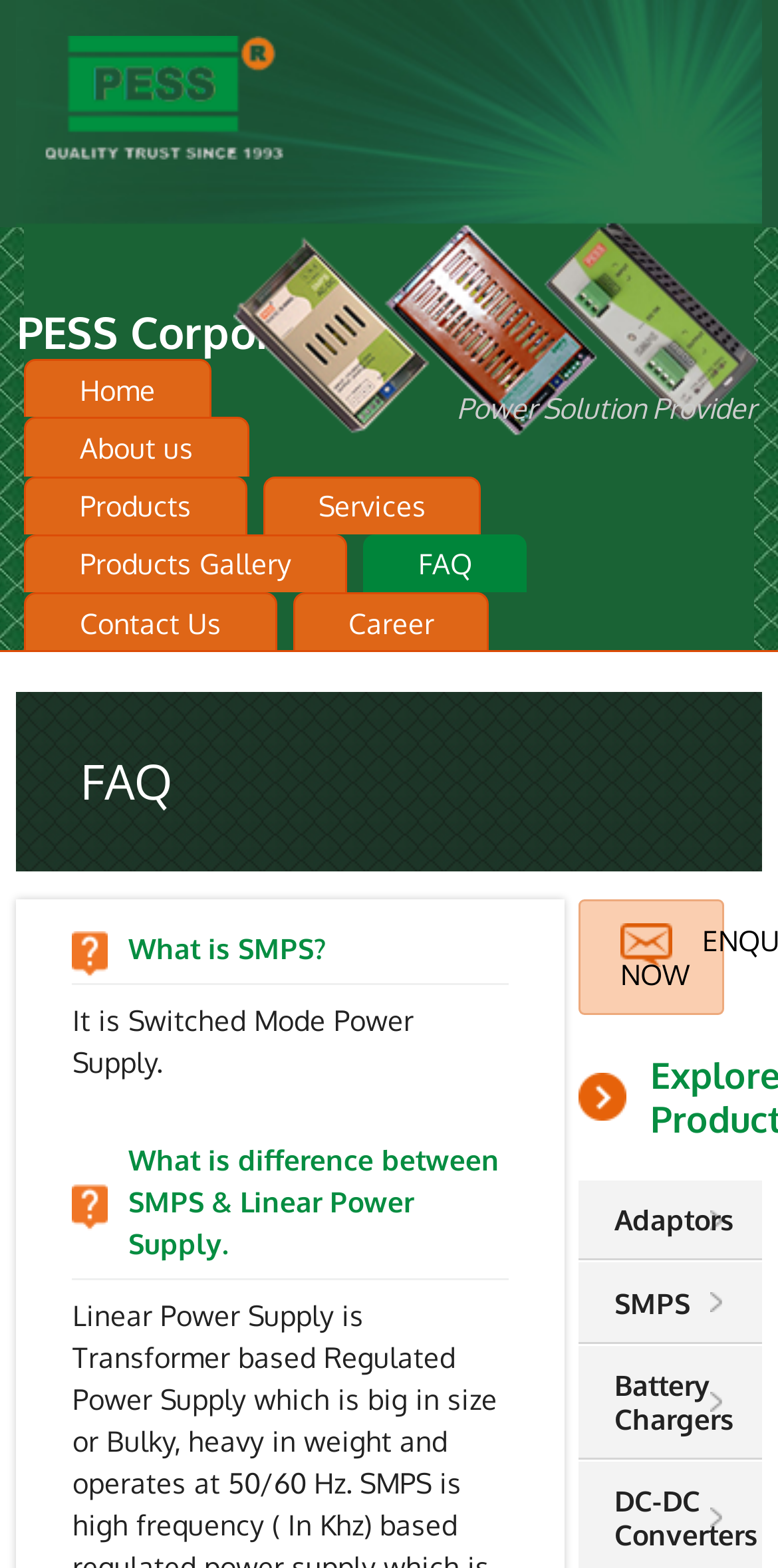Respond to the following query with just one word or a short phrase: 
How many main categories are there in the products section?

4